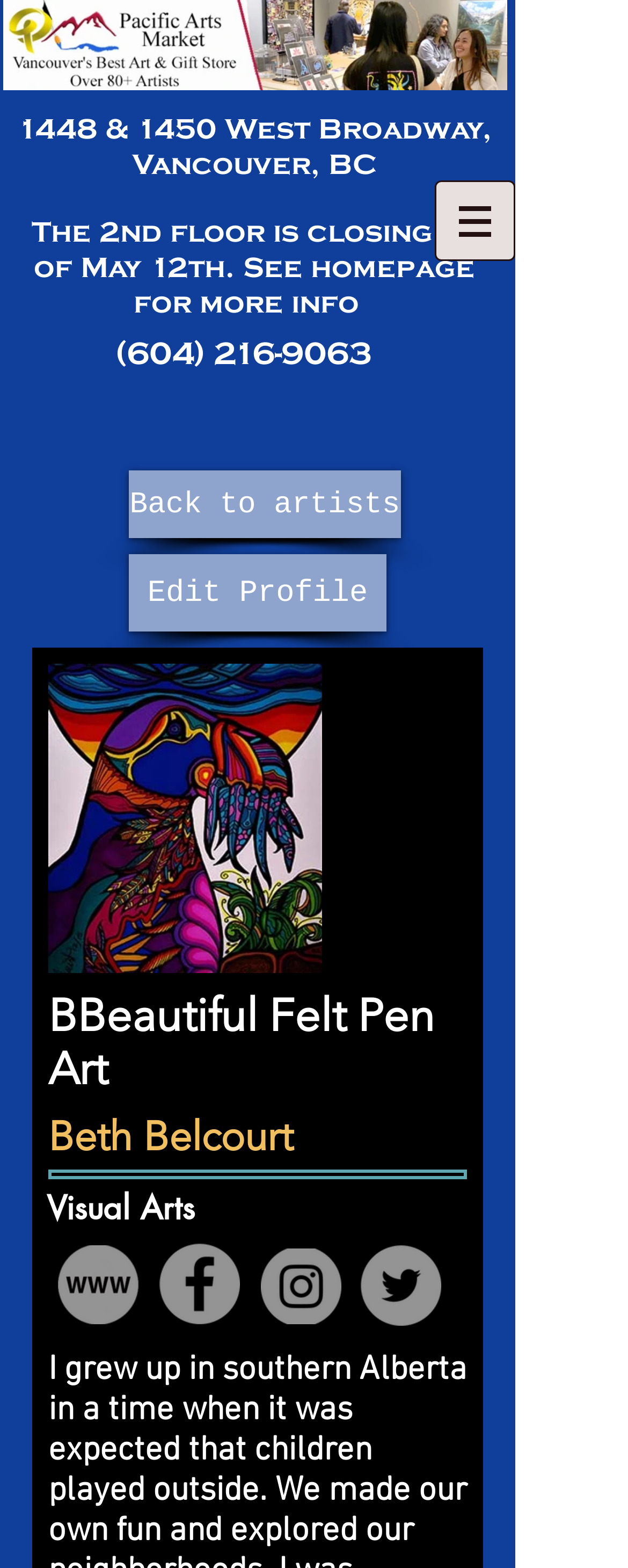What is the name of the artist's business?
Using the image provided, answer with just one word or phrase.

BBeautiful Felt Pen Art